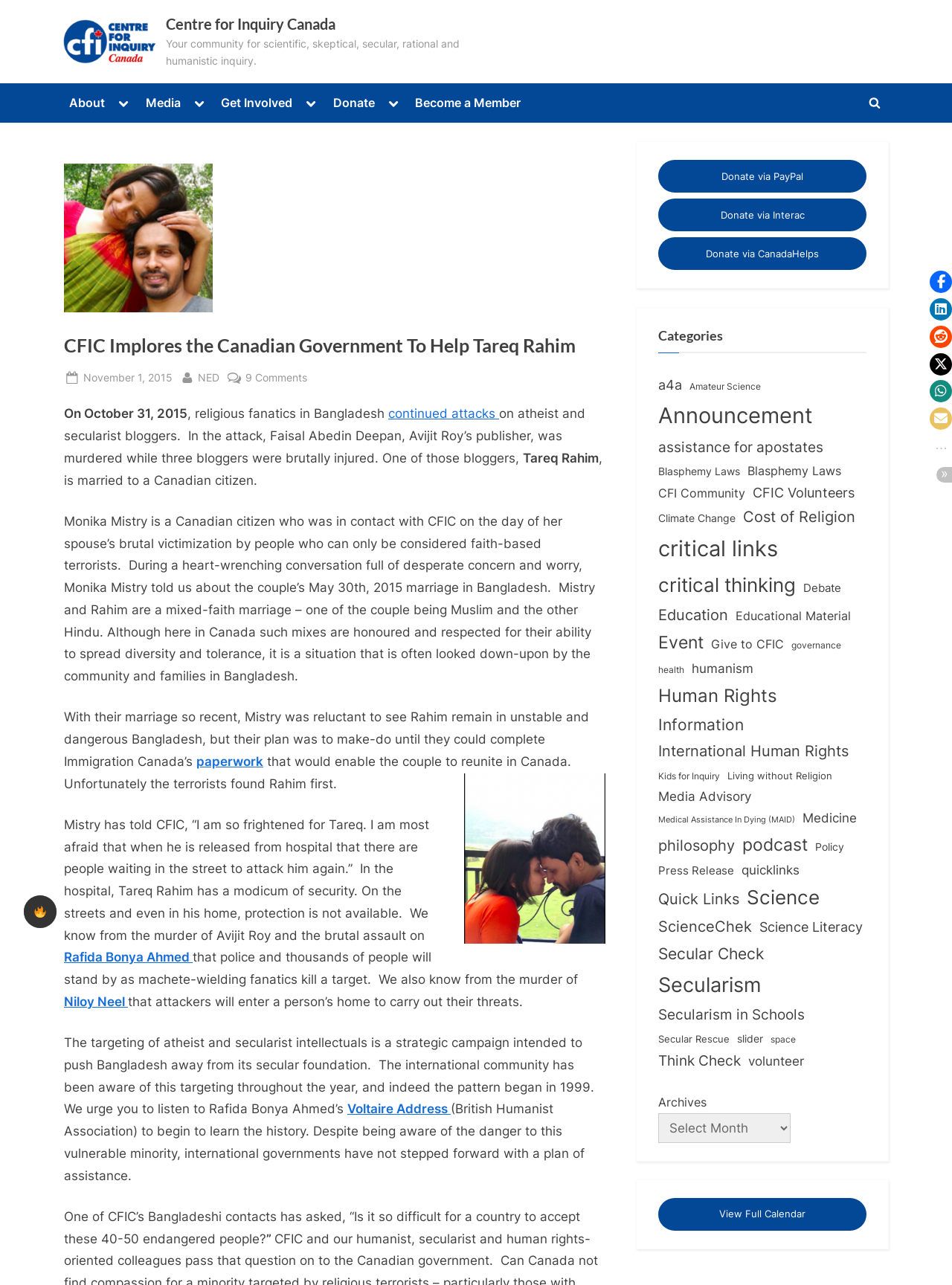Can you provide the bounding box coordinates for the element that should be clicked to implement the instruction: "Donate to CFIC"?

[0.356, 0.083, 0.539, 0.104]